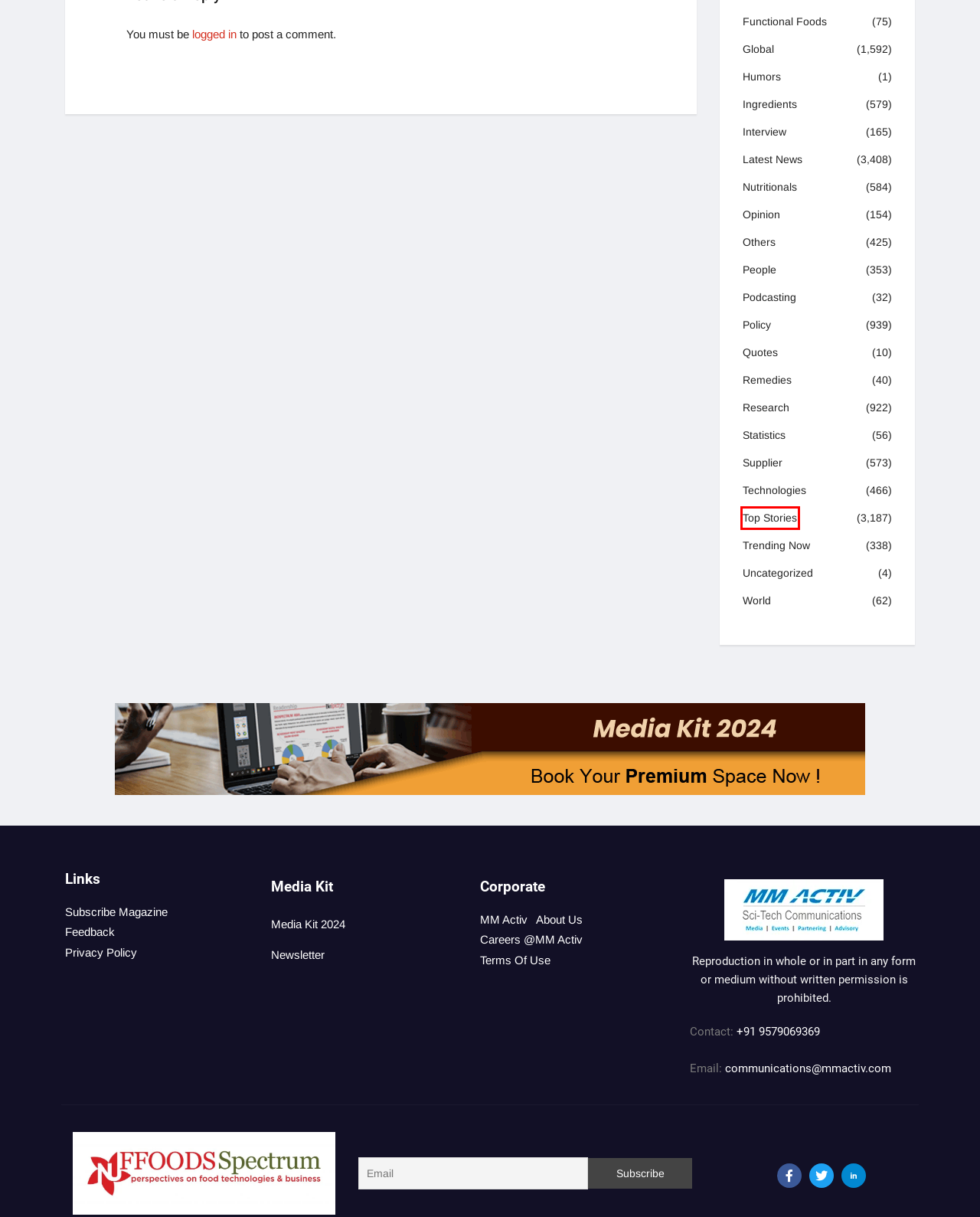Observe the screenshot of a webpage with a red bounding box around an element. Identify the webpage description that best fits the new page after the element inside the bounding box is clicked. The candidates are:
A. Interview Archives - FFOODS Spectrum
B. Functional Foods Archives - FFOODS Spectrum
C. World Archives - FFOODS Spectrum
D. Quotes Archives - FFOODS Spectrum
E. MM Activ
F. Top Stories Archives - FFOODS Spectrum
G. Statistics Archives - FFOODS Spectrum
H. Humors Archives - FFOODS Spectrum

F